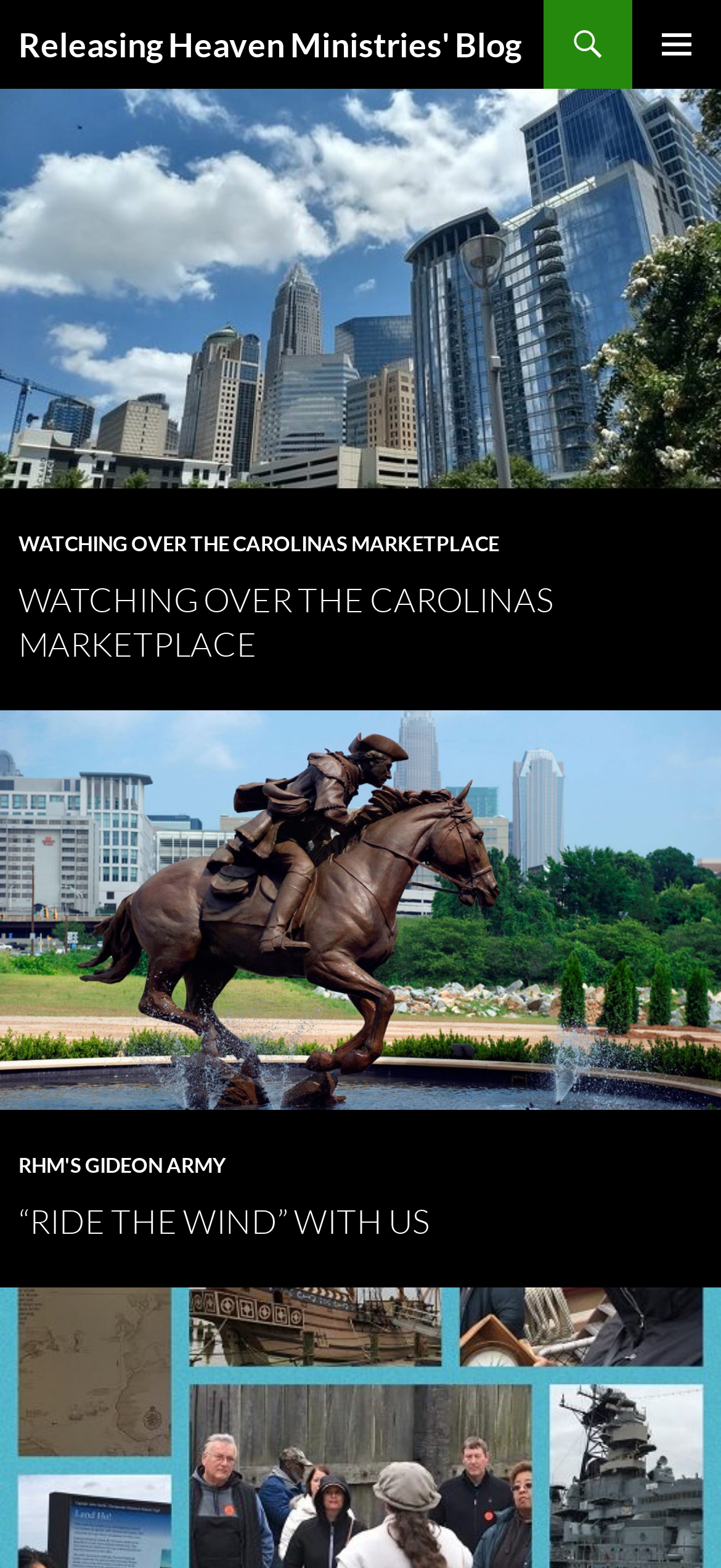Detail the webpage's structure and highlights in your description.

The webpage is a blog for Releasing Heaven Ministries, with a focus on worship, prayer, and outreach. At the top, there is a heading with the blog's title, "Releasing Heaven Ministries' Blog", which is also a link. To the right of the title, there is a button labeled "PRIMARY MENU". Below the title, there is a link labeled "SKIP TO CONTENT".

The main content of the page is divided into two sections, each represented by an article element. The first section contains a link and a header with the title "WATCHING OVER THE CAROLINAS MARKETPLACE". This title is also a link. The second section contains another link and a header with the title "“RIDE THE WIND” WITH US", which is also a link.

There are no images on the page. The layout is simple, with a clear hierarchy of headings and links. The primary menu button is located at the top right corner, and the "SKIP TO CONTENT" link is below the title, allowing users to quickly navigate to the main content.